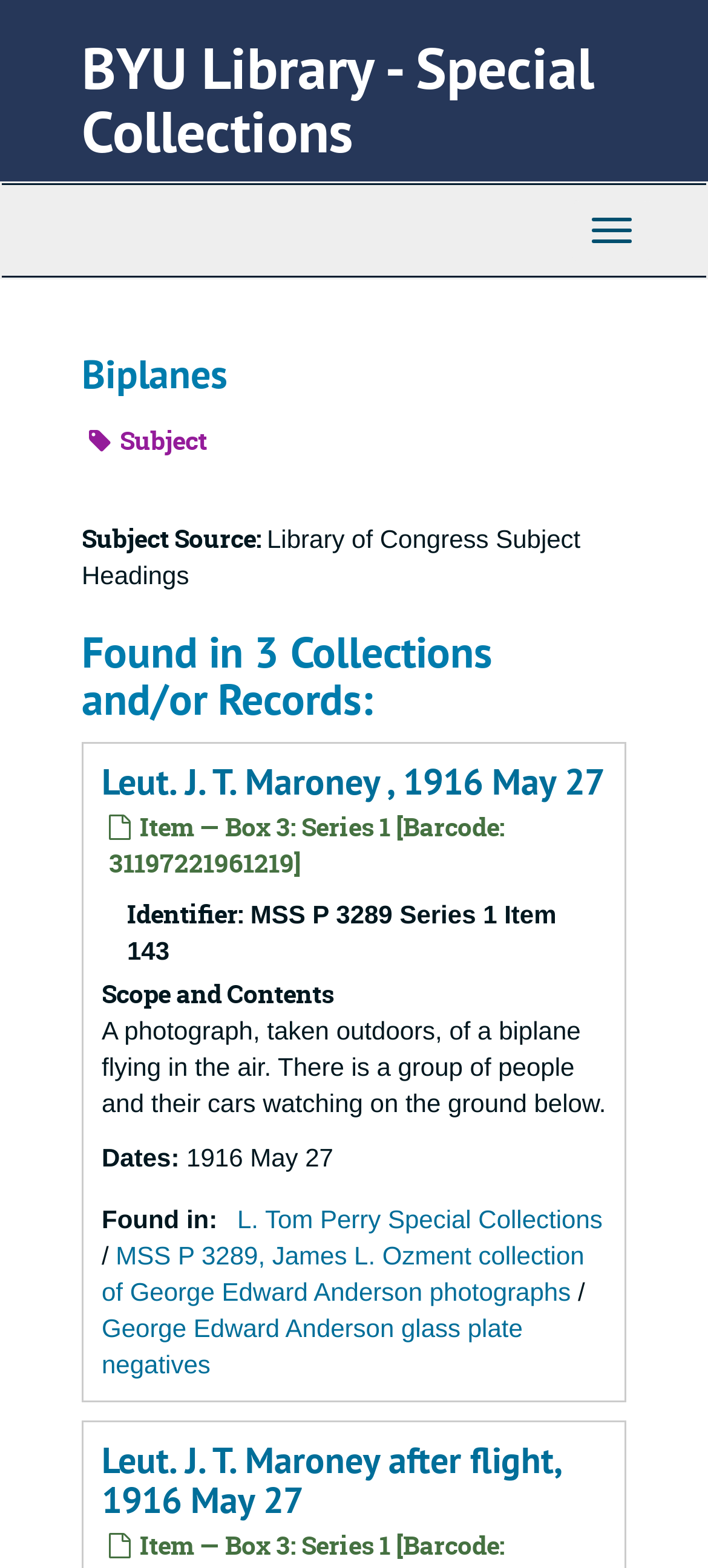Using details from the image, please answer the following question comprehensively:
What is the name of the collection?

The name of the collection is mentioned in the link 'MSS P 3289, James L. Ozment collection of George Edward Anderson photographs' as James L. Ozment collection.